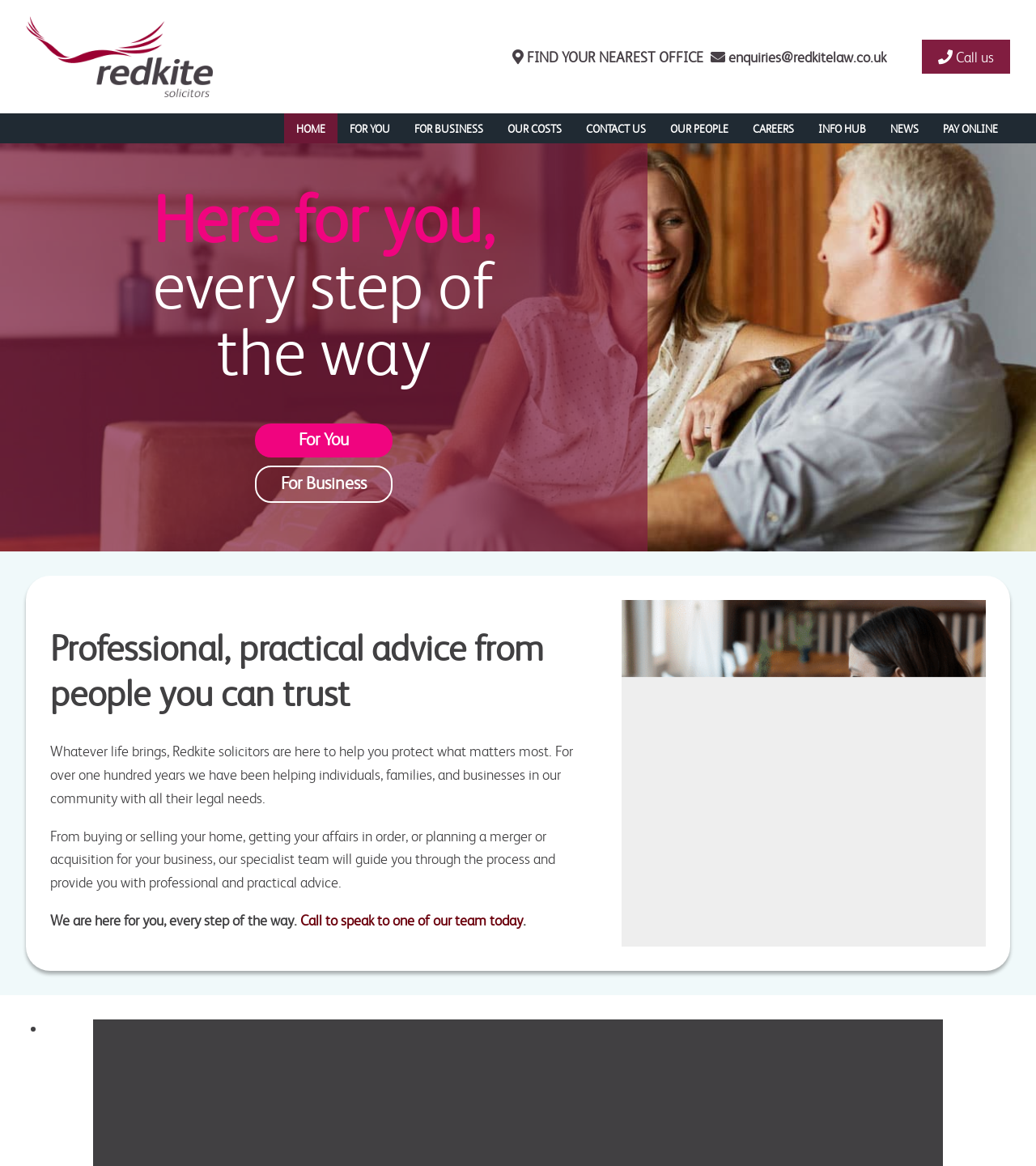Please identify the bounding box coordinates of the clickable area that will allow you to execute the instruction: "Click Call to speak to one of our team today".

[0.29, 0.781, 0.505, 0.797]